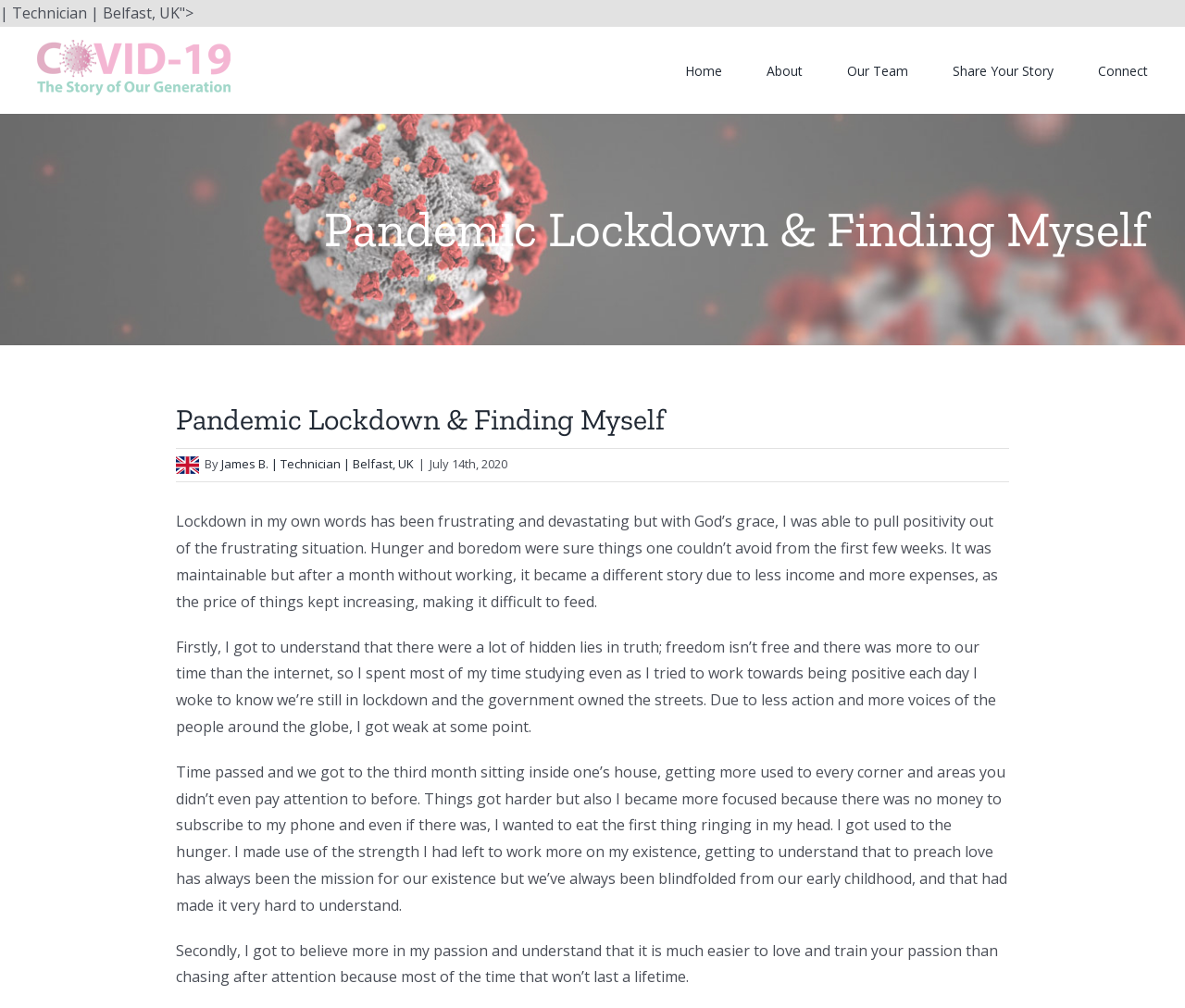Bounding box coordinates must be specified in the format (top-left x, top-left y, bottom-right x, bottom-right y). All values should be floating point numbers between 0 and 1. What are the bounding box coordinates of the UI element described as: Our Team

[0.715, 0.026, 0.766, 0.113]